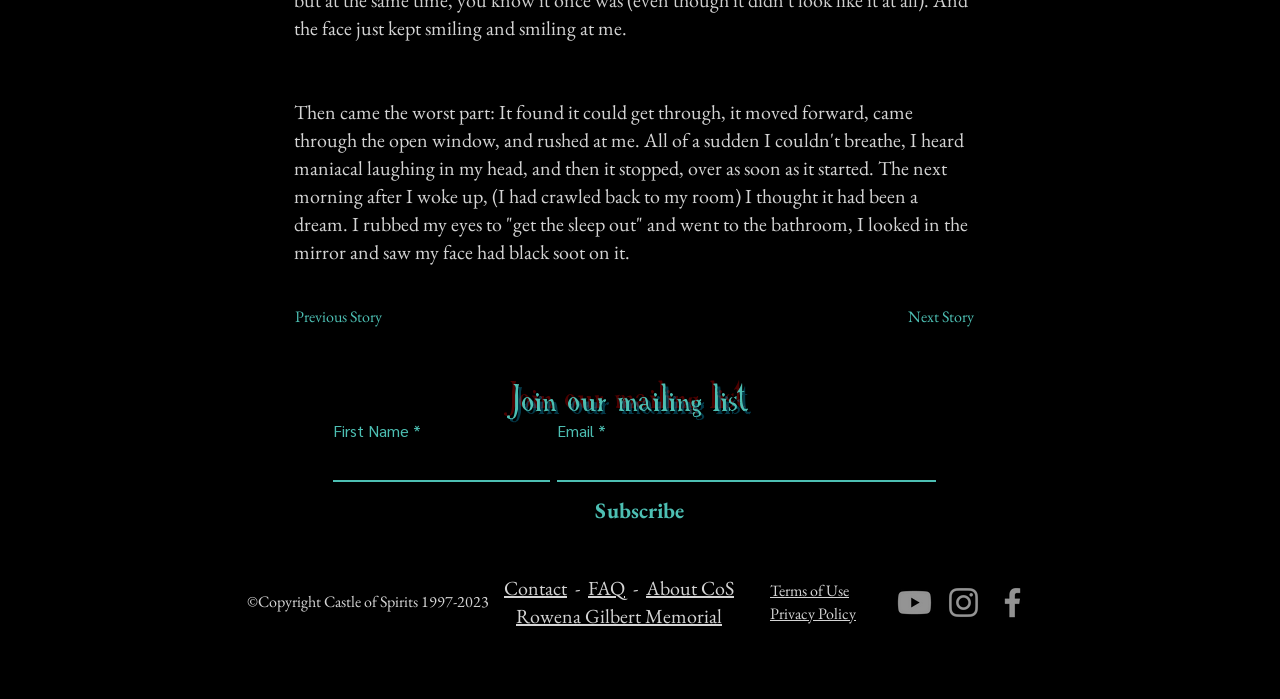Can you give a detailed response to the following question using the information from the image? What can you do with the 'Subscribe' button?

The 'Subscribe' button is part of a form that allows users to join the Castle of Spirits mailing list by providing their first name and email address.